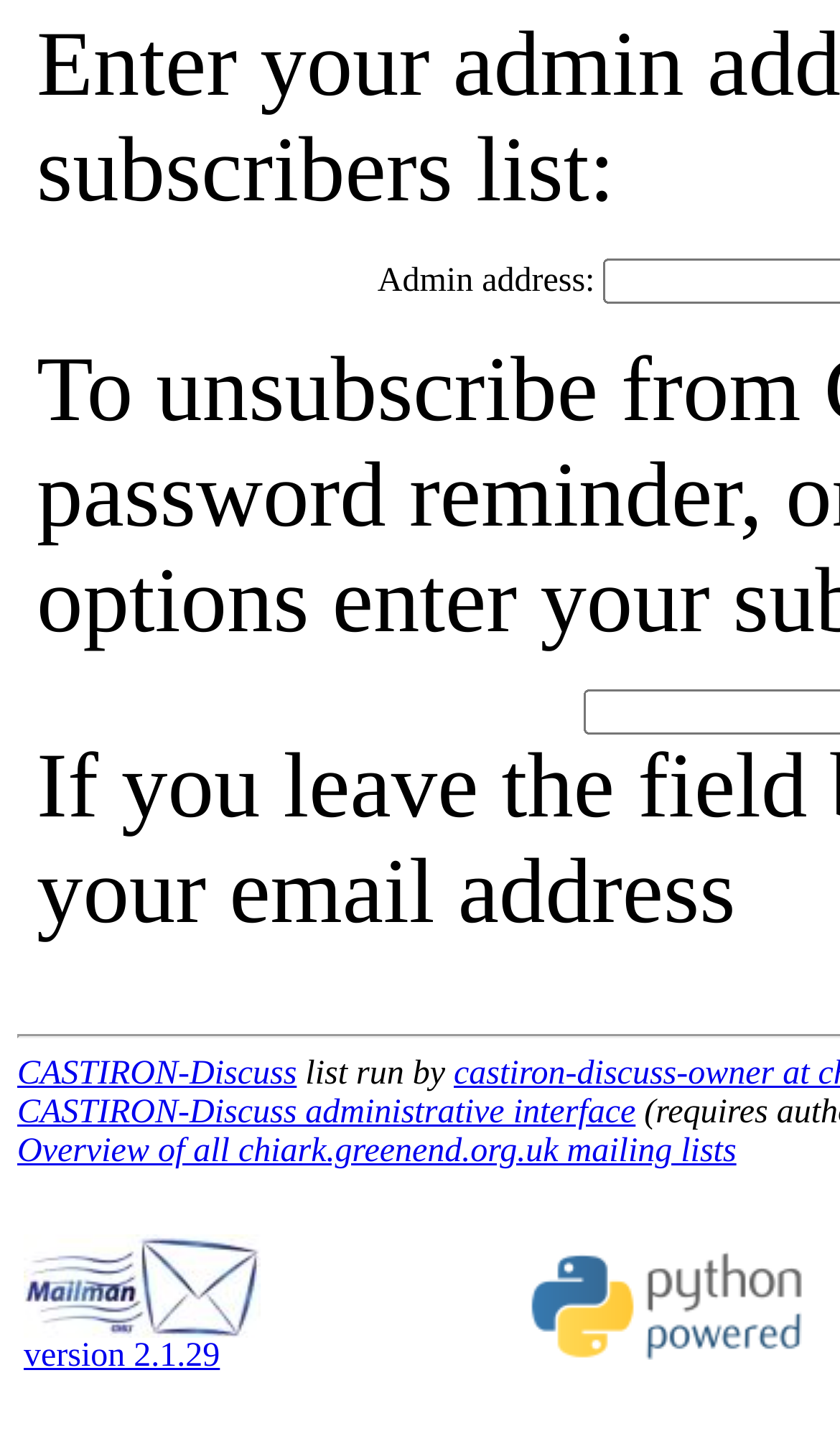What is the purpose of the link 'Overview of all chiark.greenend.org.uk mailing lists'?
From the image, provide a succinct answer in one word or a short phrase.

To provide an overview of all mailing lists